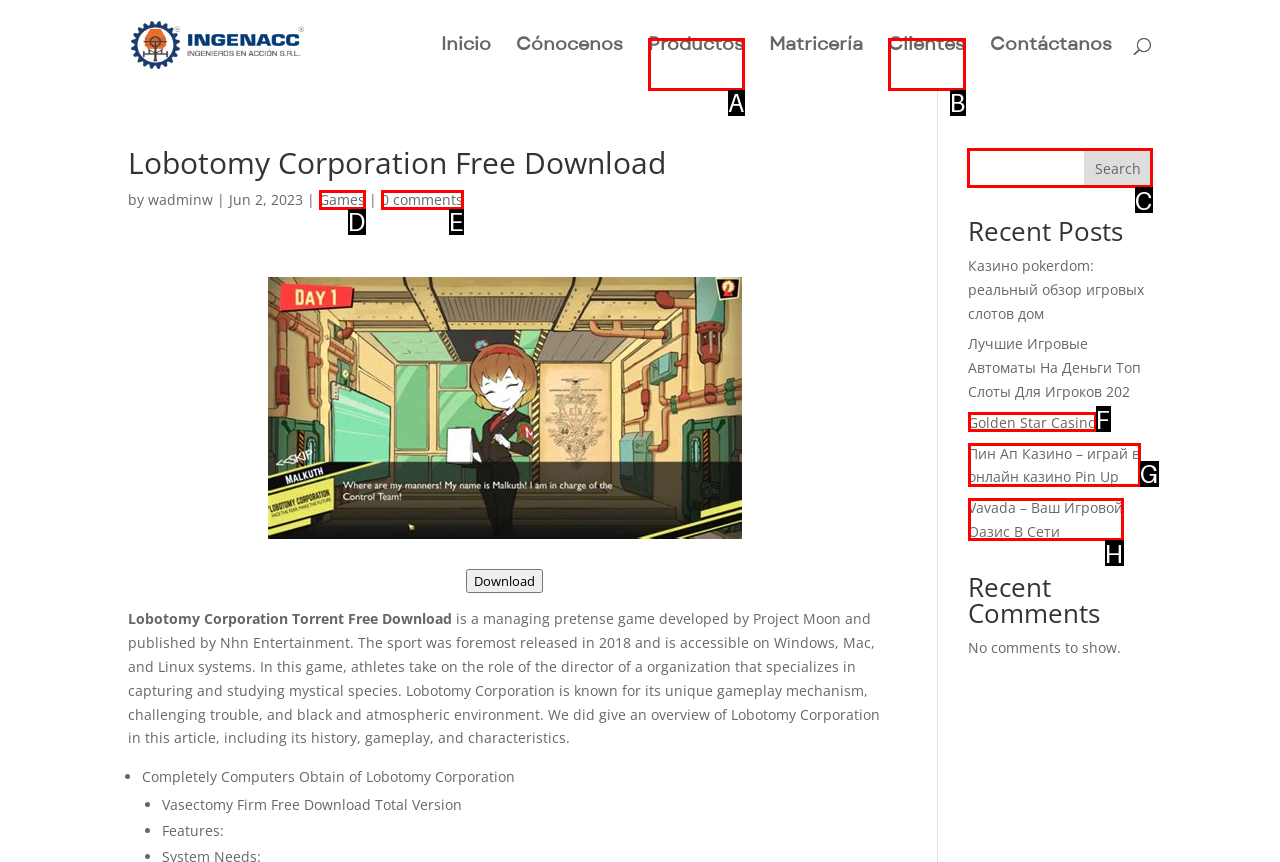Indicate which HTML element you need to click to complete the task: Search for something in the search box. Provide the letter of the selected option directly.

C